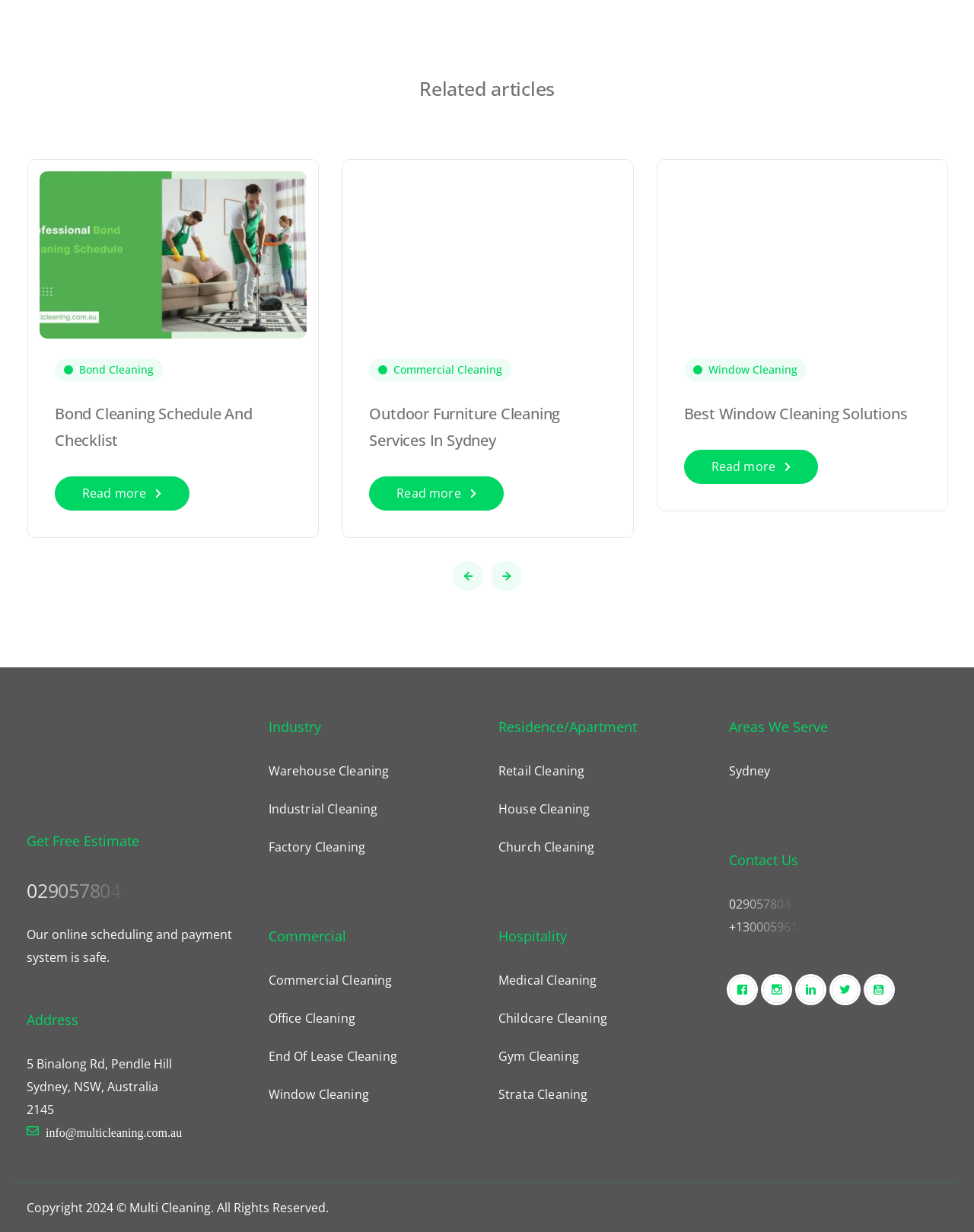Please specify the bounding box coordinates of the area that should be clicked to accomplish the following instruction: "Learn more about Window Cleaning". The coordinates should consist of four float numbers between 0 and 1, i.e., [left, top, right, bottom].

[0.702, 0.291, 0.828, 0.309]